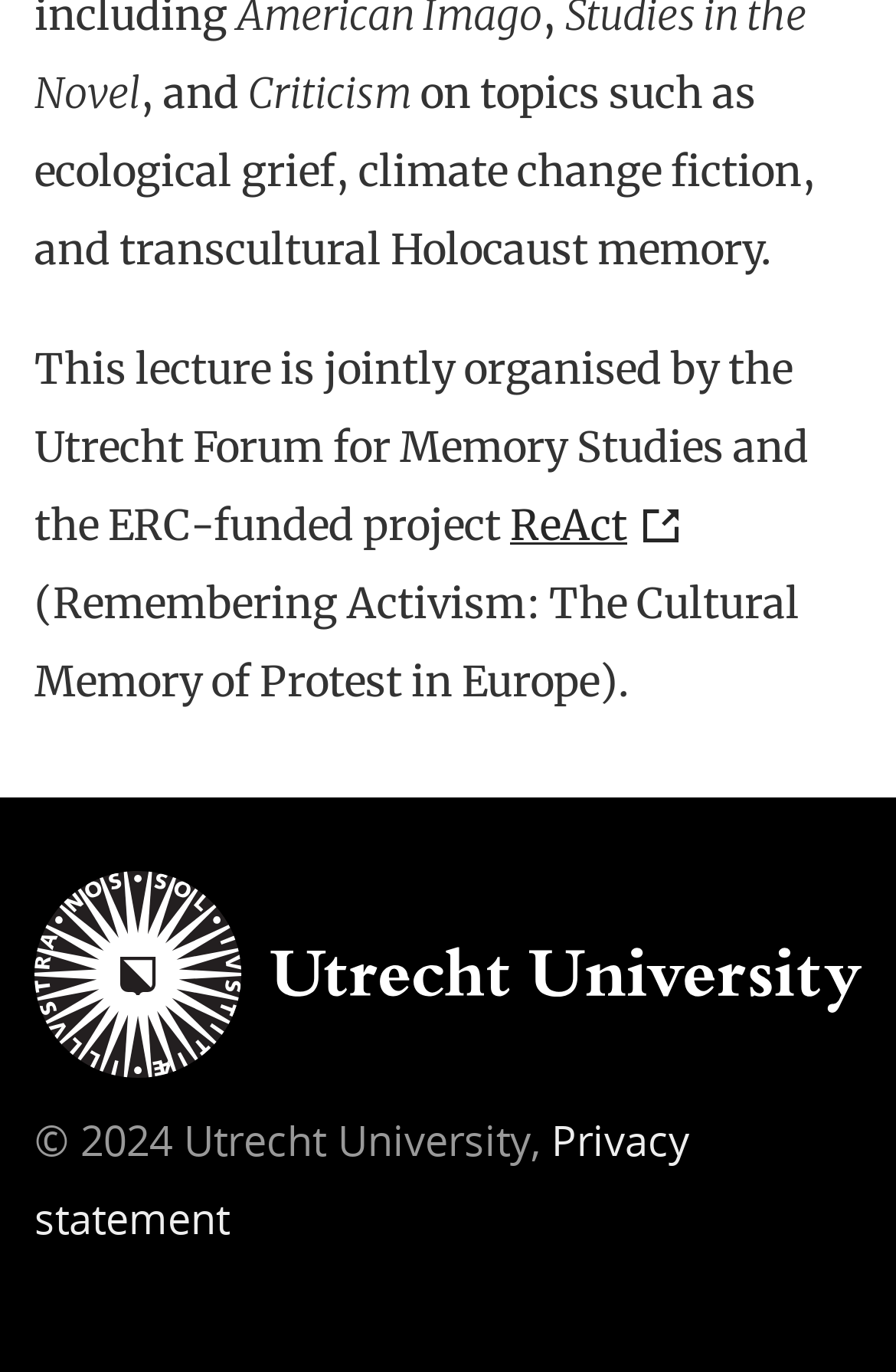Highlight the bounding box of the UI element that corresponds to this description: "ReAct".

[0.569, 0.364, 0.774, 0.402]